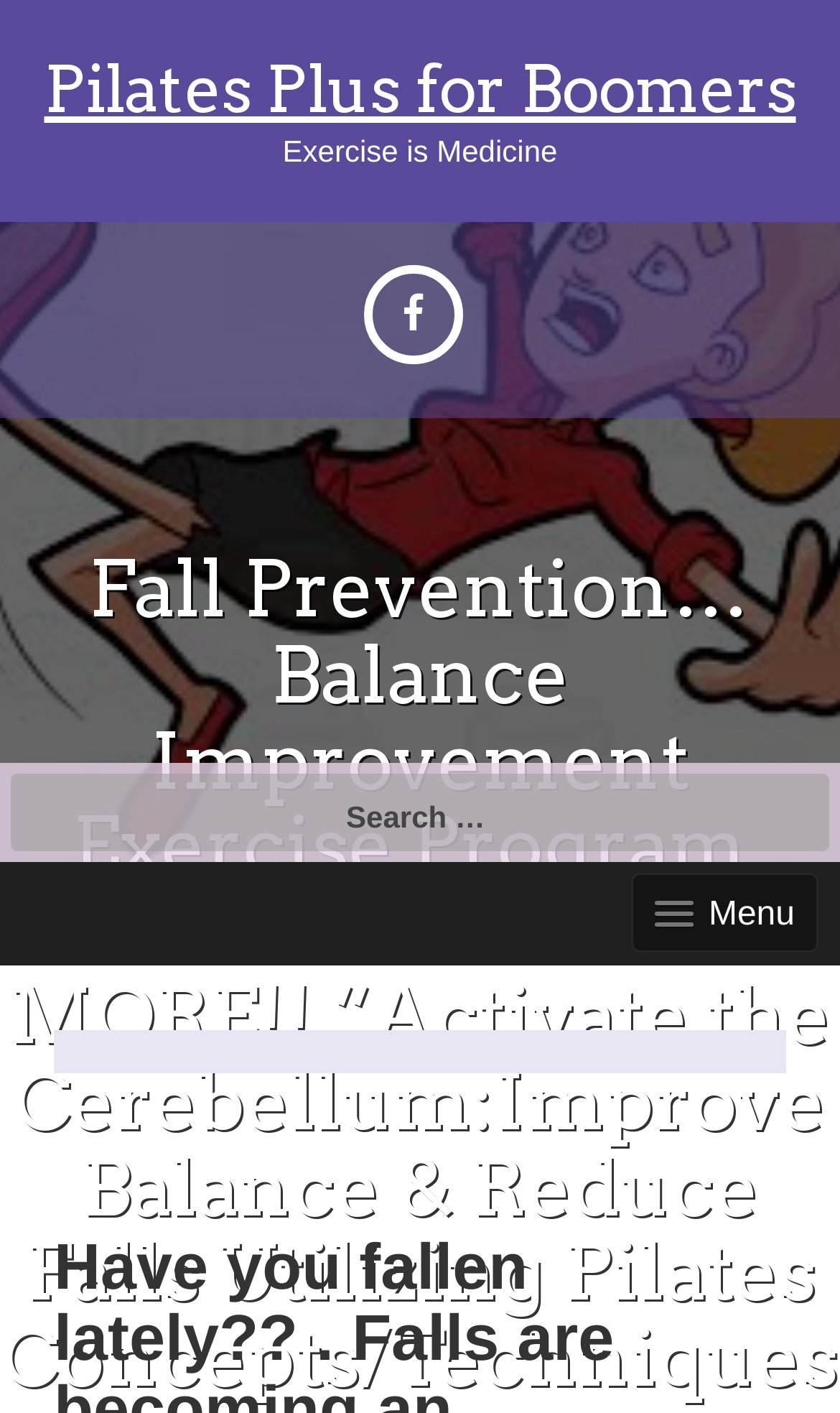Craft a detailed narrative of the webpage's structure and content.

The webpage is about a Pilates exercise program specifically designed for older adults, focusing on fall prevention and balance improvement. At the top of the page, there is a prominent heading that reads "Pilates Plus for Boomers", which is also a clickable link. Below this heading, another heading "Exercise is Medicine" is displayed.

On the left side of the page, there is a search bar with a label "Search for:" and a search box where users can input their queries. Above the search bar, there is a Facebook-like icon, represented by the Unicode character "\uf39e".

At the bottom right corner of the page, there is a menu link labeled "Menu" that, when clicked, opens a popup menu. The menu is headed by a non-landmark header element.

Overall, the webpage appears to be a simple and easy-to-navigate page that provides information and resources related to Pilates exercises for older adults, with a focus on fall prevention and balance improvement.